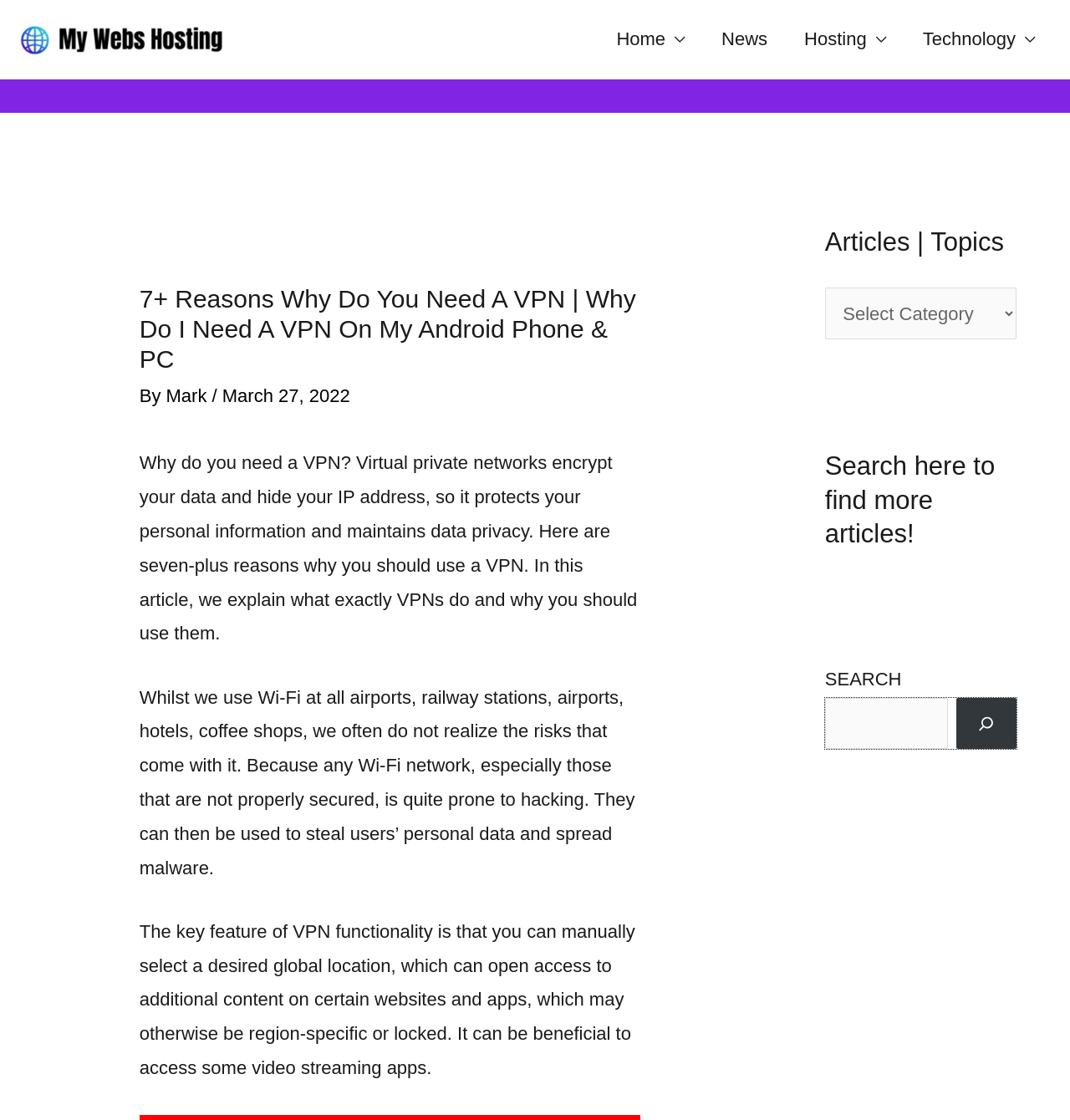Identify the bounding box coordinates for the region to click in order to carry out this instruction: "Click on the 'My Webs Hosting' link". Provide the coordinates using four float numbers between 0 and 1, formatted as [left, top, right, bottom].

[0.016, 0.025, 0.212, 0.043]